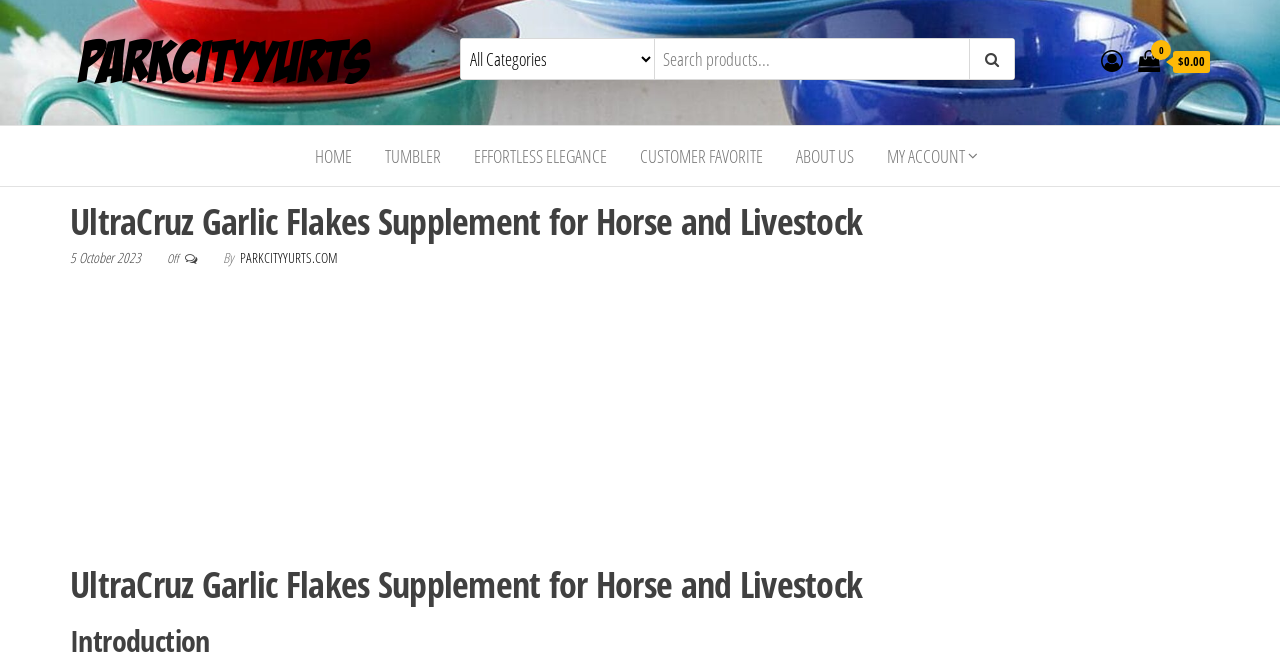Can you find the bounding box coordinates for the UI element given this description: "YUYA STORIES"? Provide the coordinates as four float numbers between 0 and 1: [left, top, right, bottom].

None